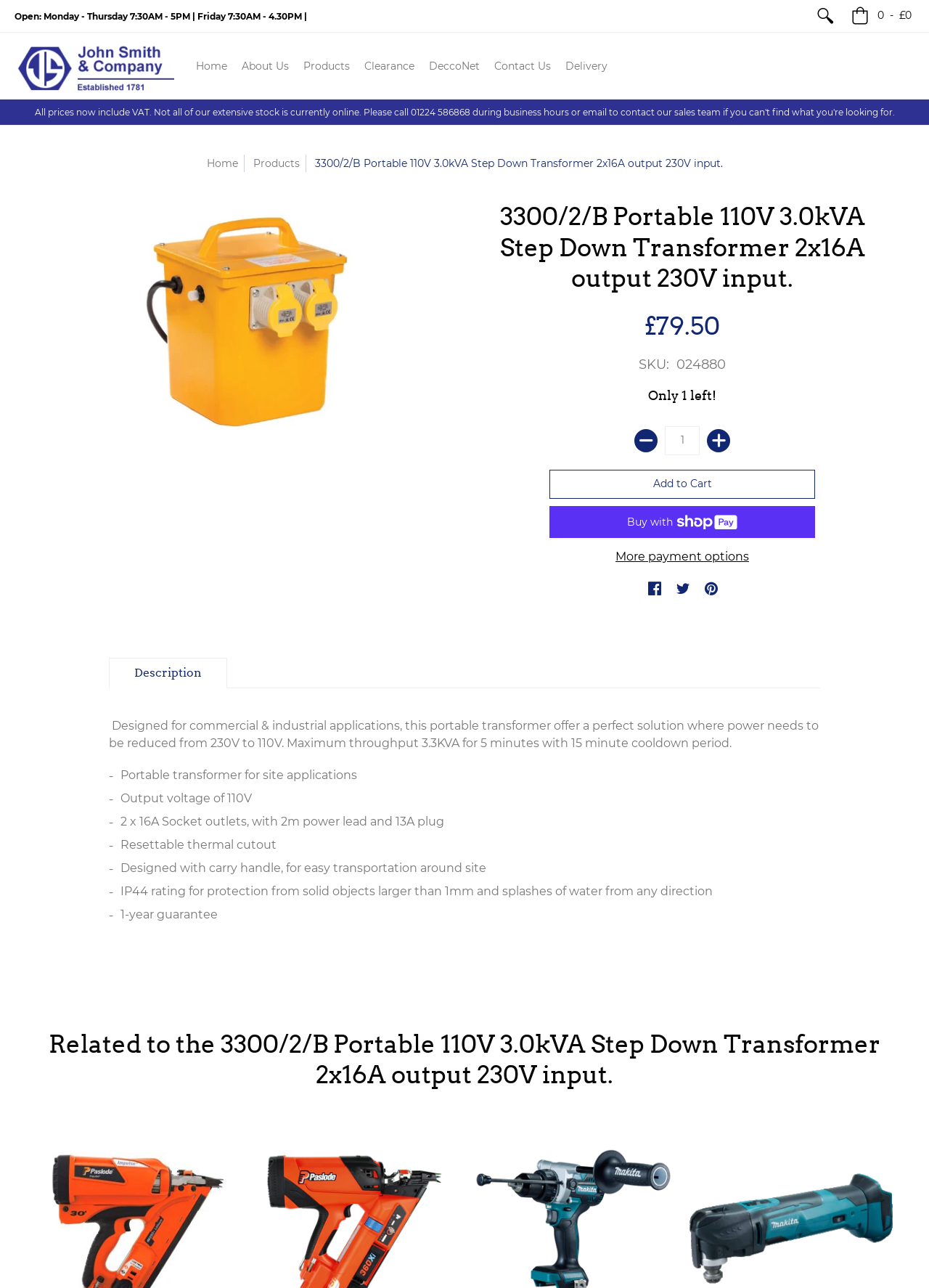Locate the coordinates of the bounding box for the clickable region that fulfills this instruction: "Read more about 'Team Building Dubai'".

None